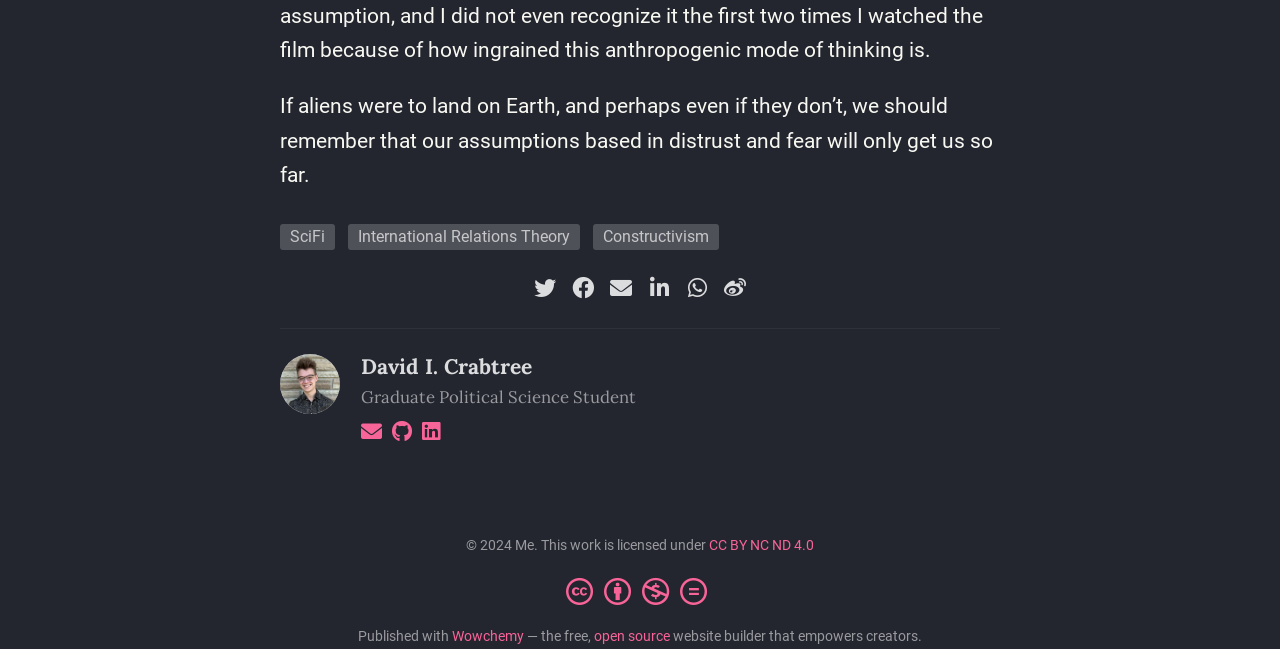Determine the bounding box coordinates for the element that should be clicked to follow this instruction: "Share on Twitter". The coordinates should be given as four float numbers between 0 and 1, in the format [left, top, right, bottom].

[0.414, 0.42, 0.438, 0.466]